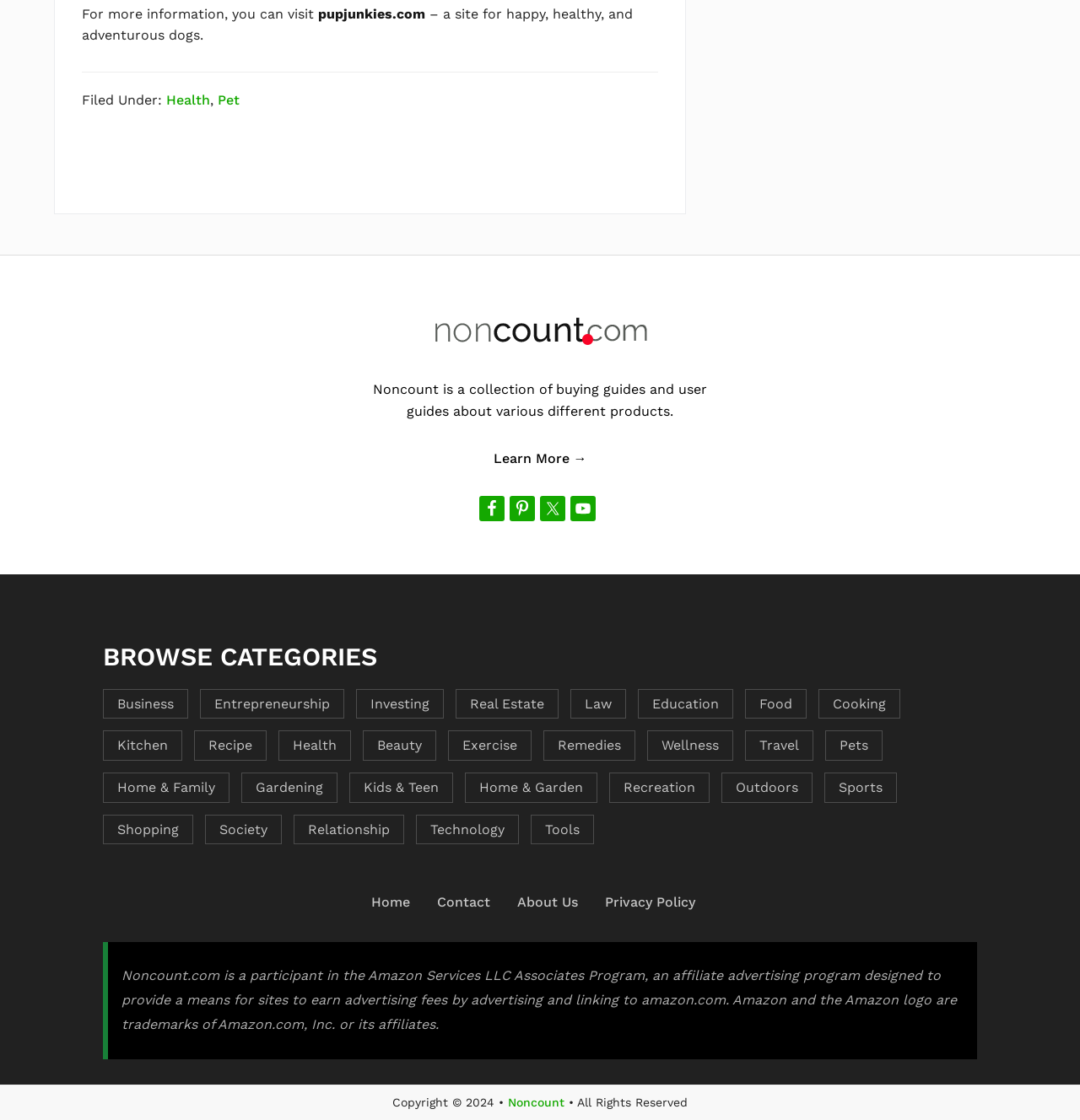Please find the bounding box coordinates of the element that must be clicked to perform the given instruction: "Read about Health". The coordinates should be four float numbers from 0 to 1, i.e., [left, top, right, bottom].

[0.257, 0.652, 0.325, 0.679]